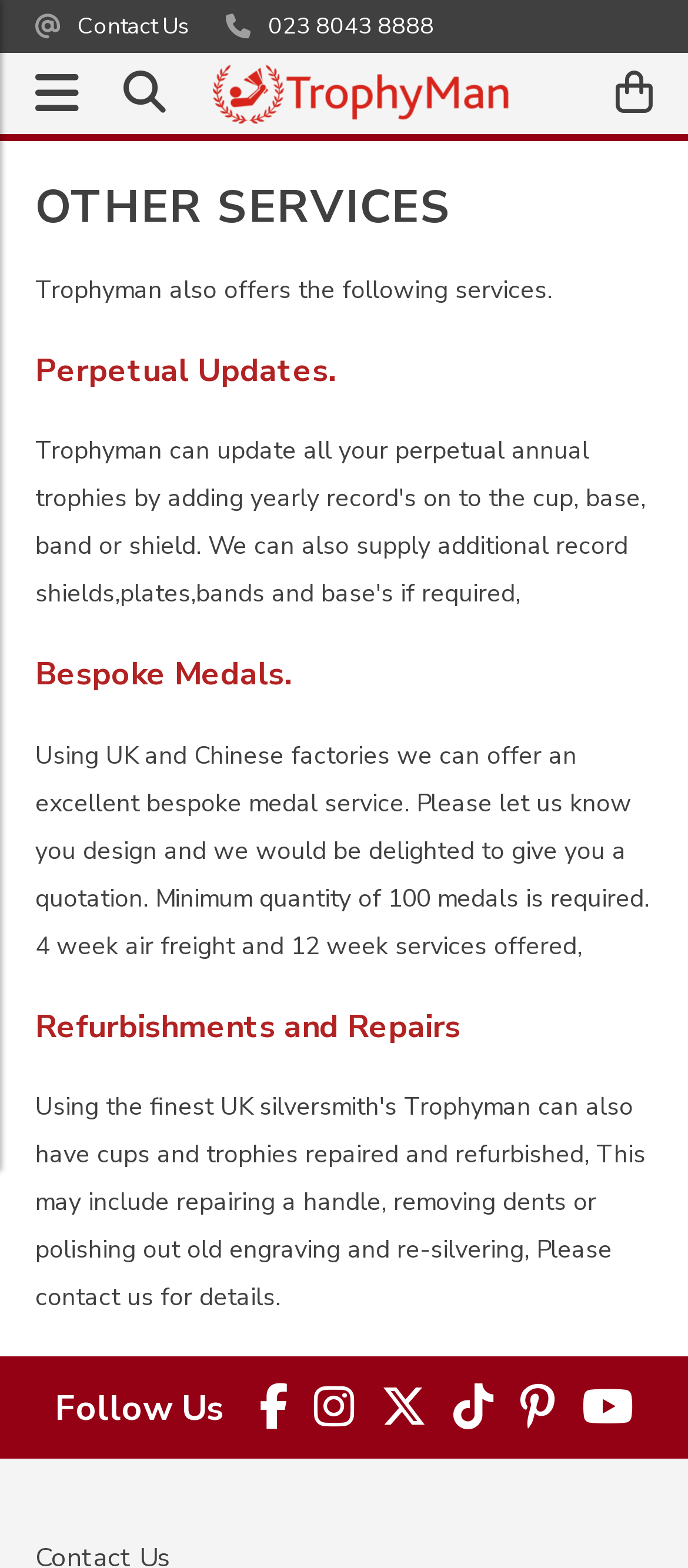Locate the bounding box coordinates of the element that should be clicked to execute the following instruction: "Click the Bespoke Medals text".

[0.051, 0.417, 0.423, 0.444]